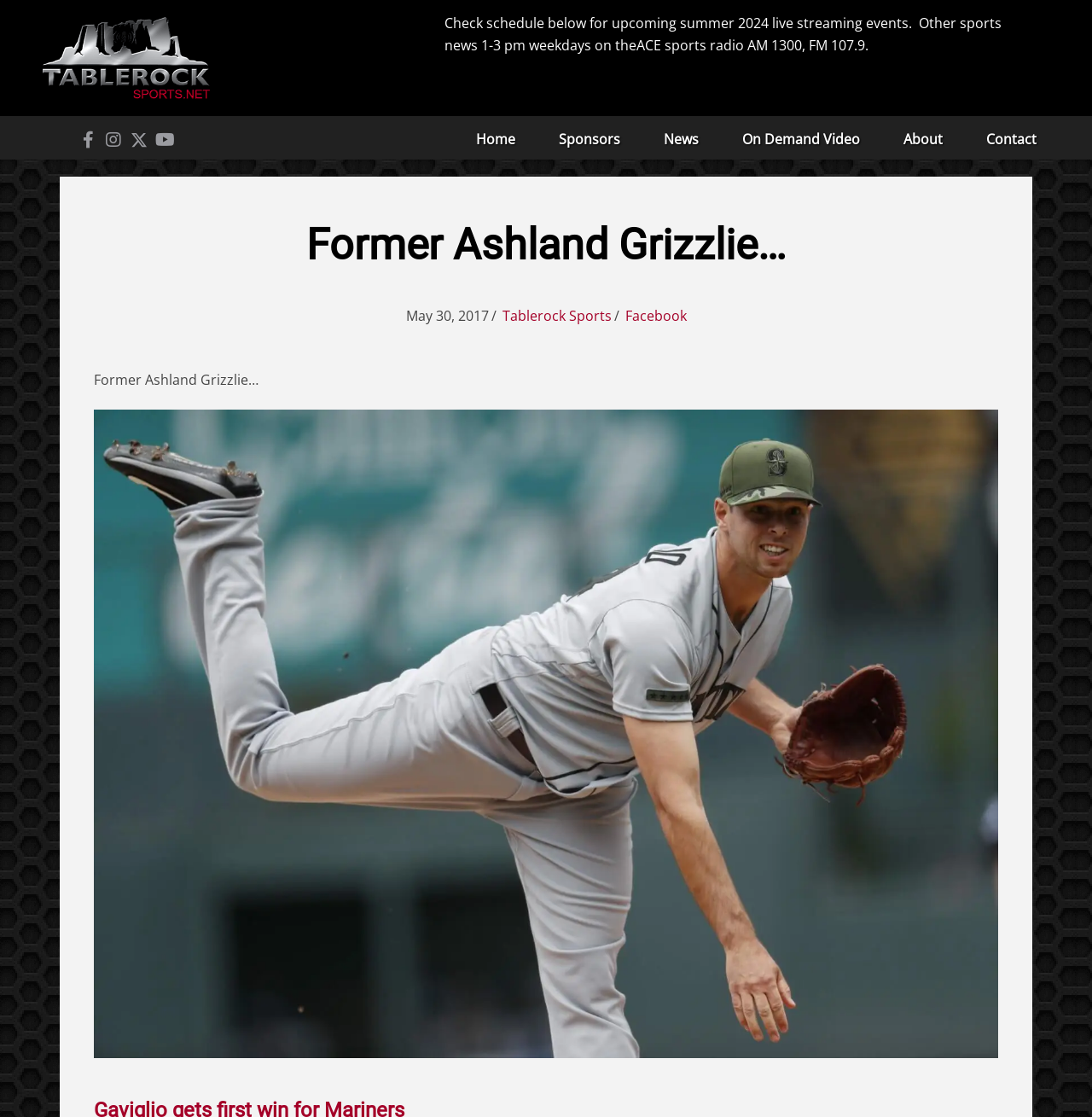Extract the bounding box coordinates of the UI element described by: "Tablerock Sports". The coordinates should include four float numbers ranging from 0 to 1, e.g., [left, top, right, bottom].

[0.46, 0.274, 0.56, 0.291]